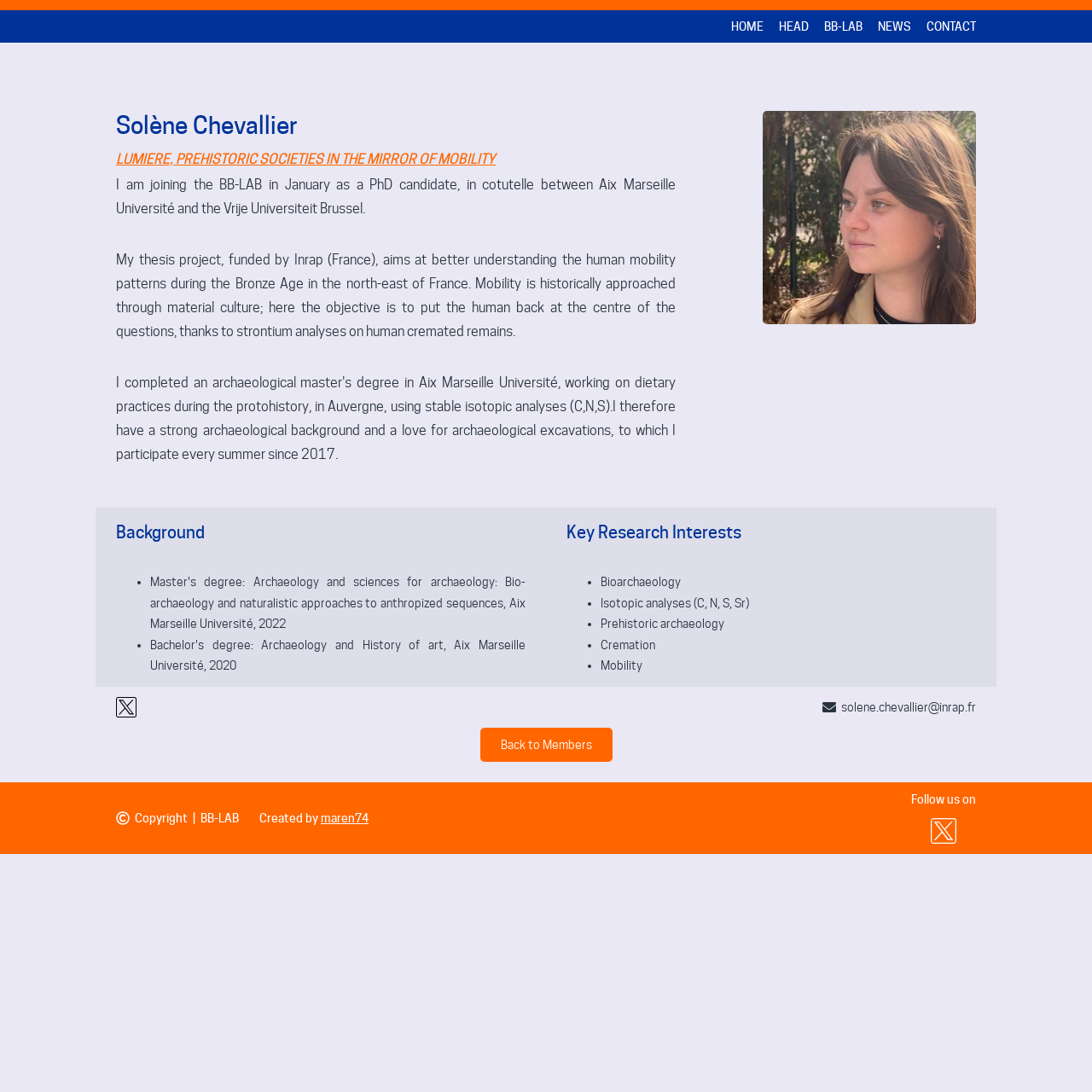Using the provided element description: "alt="Icon X"", identify the bounding box coordinates. The coordinates should be four floats between 0 and 1 in the order [left, top, right, bottom].

[0.106, 0.638, 0.125, 0.657]